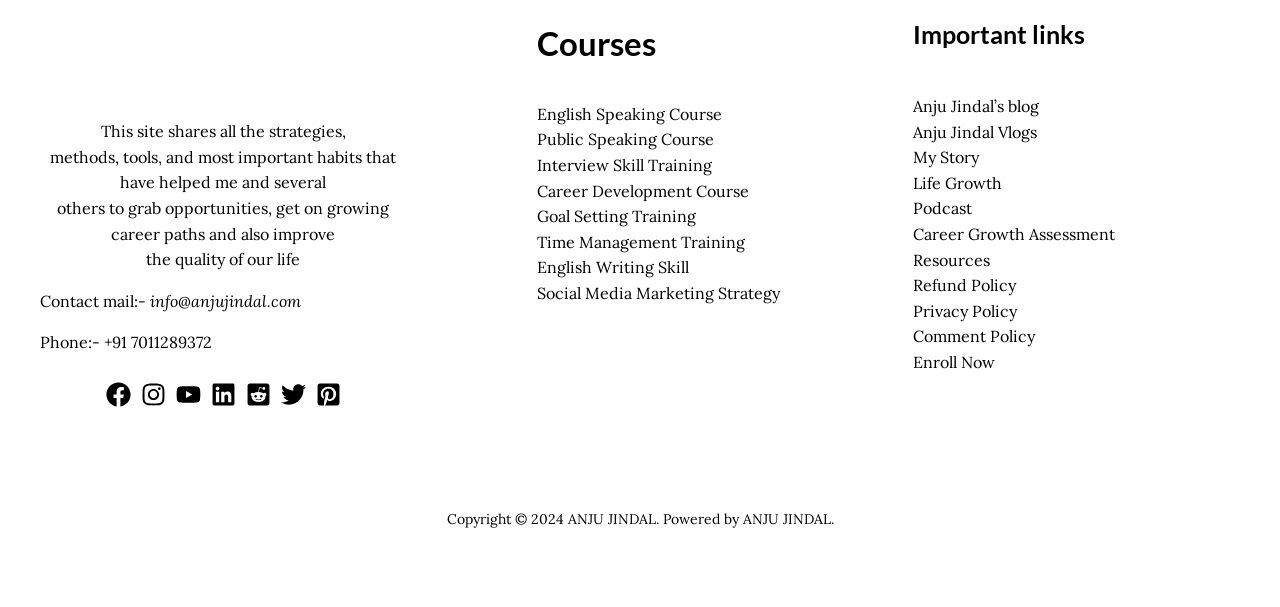Identify the bounding box coordinates of the specific part of the webpage to click to complete this instruction: "Contact via email".

[0.031, 0.479, 0.235, 0.512]